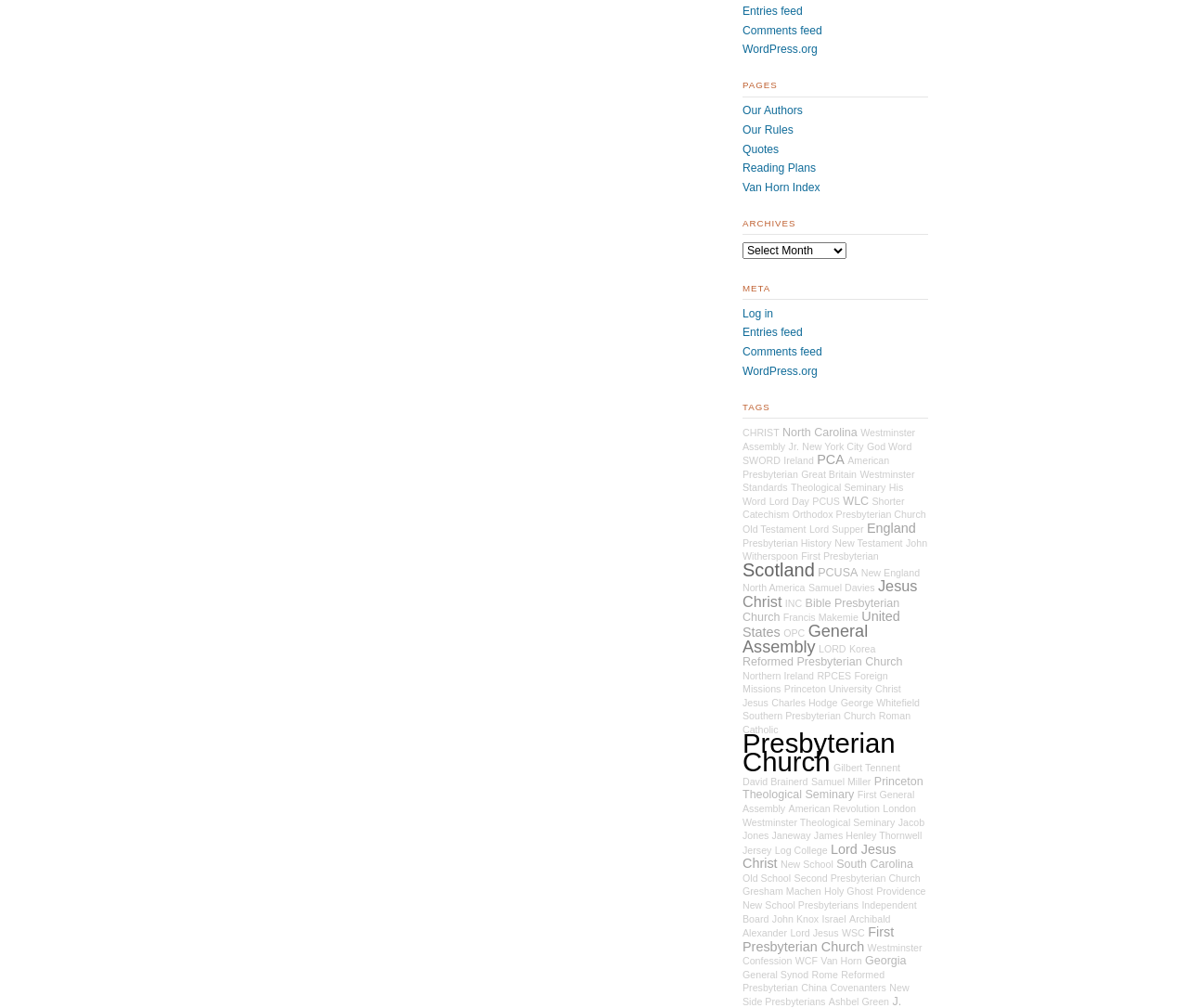Determine the bounding box coordinates in the format (top-left x, top-left y, bottom-right x, bottom-right y). Ensure all values are floating point numbers between 0 and 1. Identify the bounding box of the UI element described by: John Witherspoon

[0.625, 0.533, 0.781, 0.557]